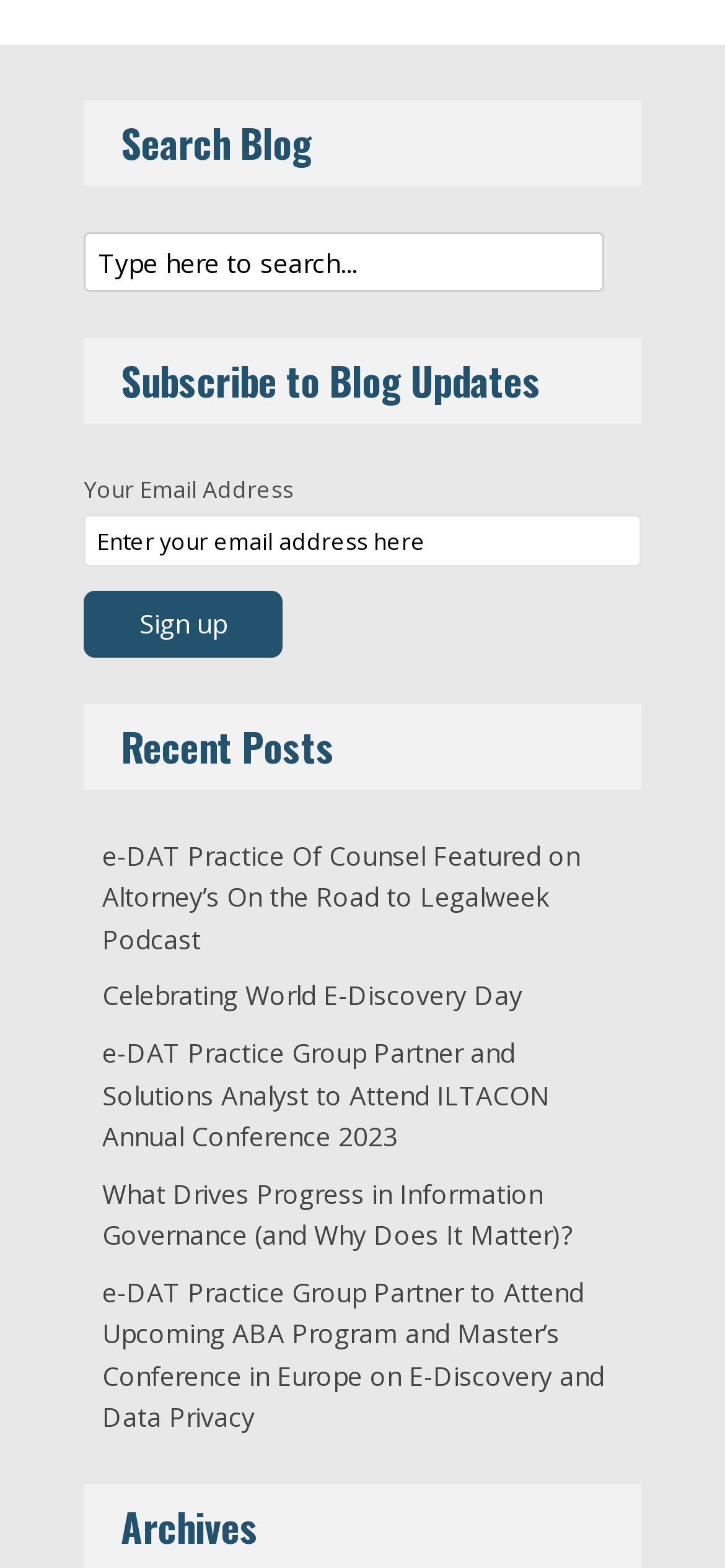Could you highlight the region that needs to be clicked to execute the instruction: "Search the blog"?

[0.115, 0.148, 0.833, 0.186]